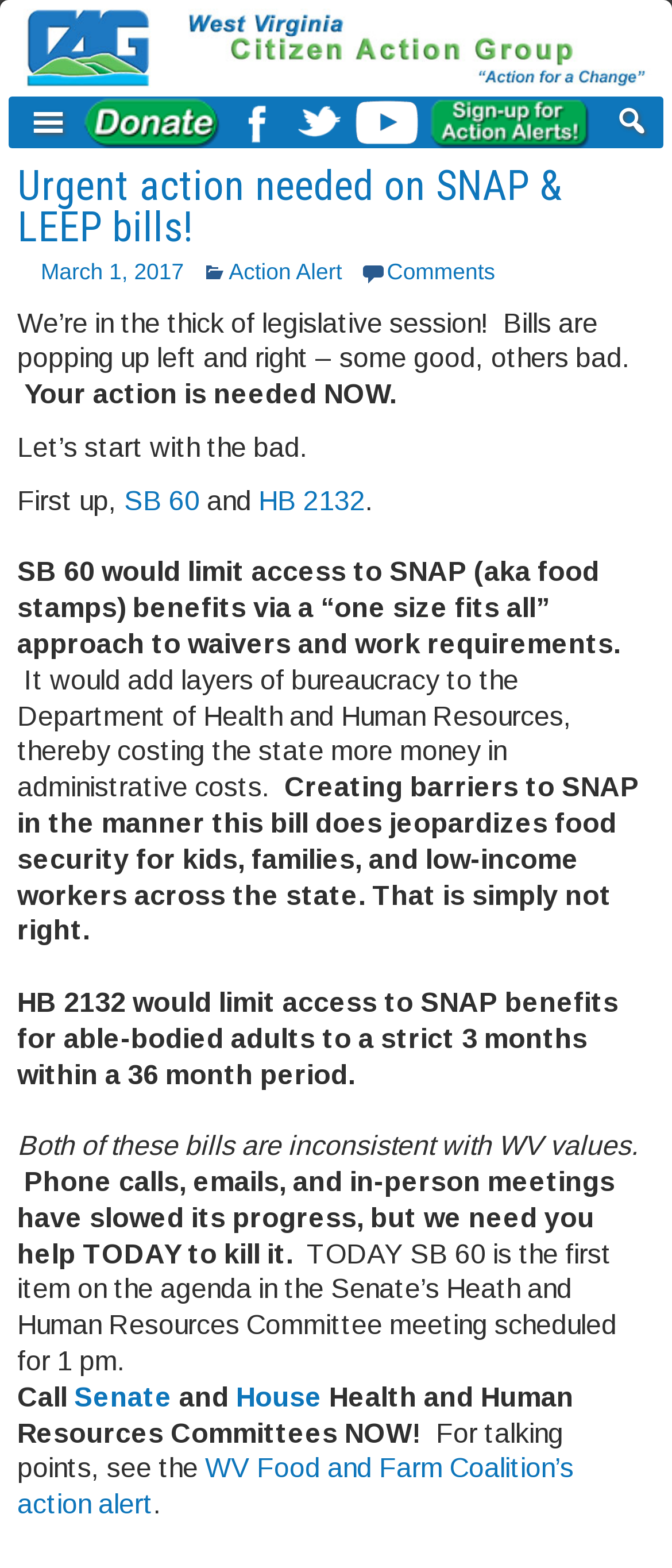What is the name of the organization?
With the help of the image, please provide a detailed response to the question.

The name of the organization can be found in the top-left corner of the webpage, where it says 'WV Citizen Action Group' in a link element.